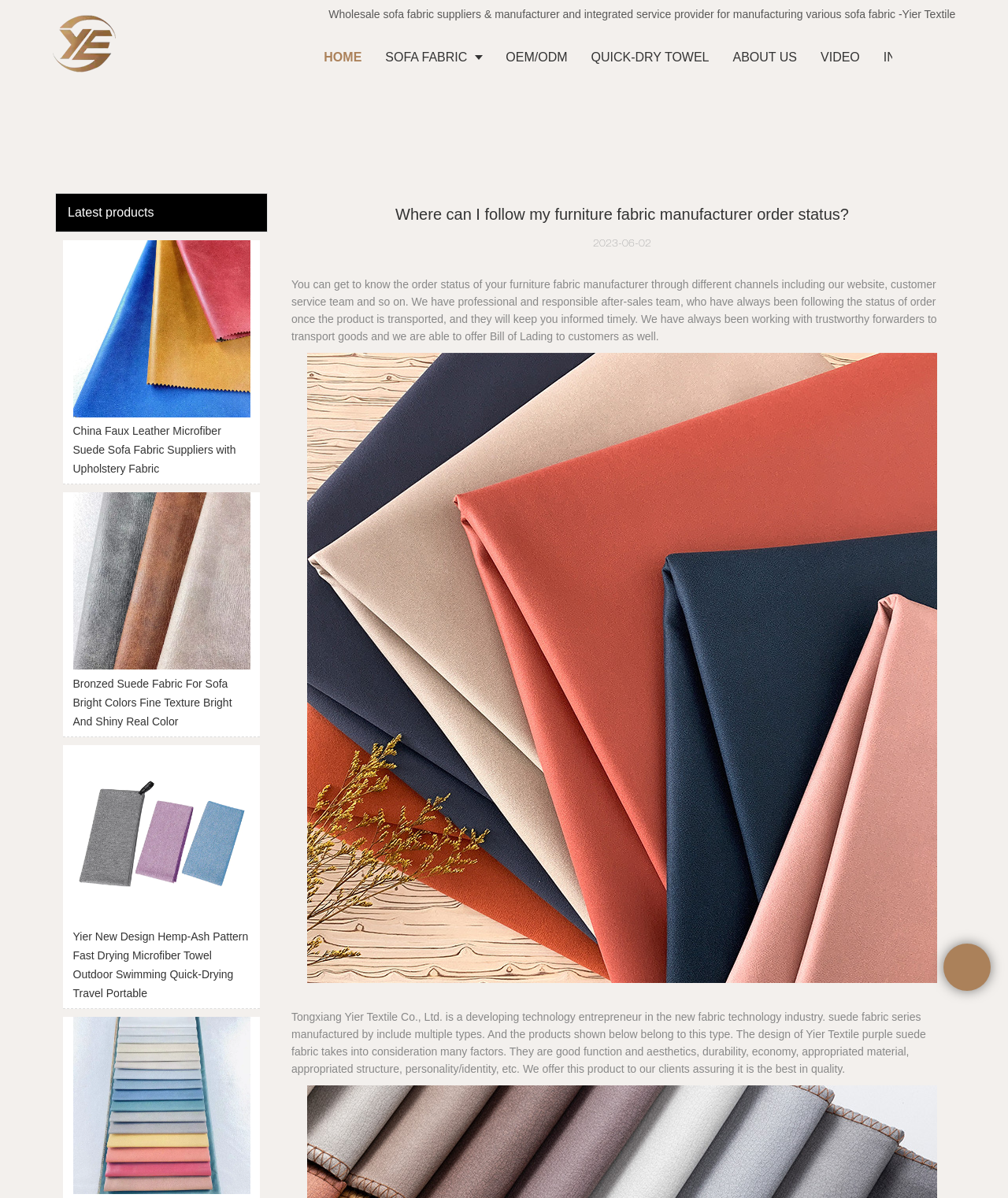Please identify the bounding box coordinates of the element's region that I should click in order to complete the following instruction: "View the latest products". The bounding box coordinates consist of four float numbers between 0 and 1, i.e., [left, top, right, bottom].

[0.067, 0.172, 0.153, 0.183]